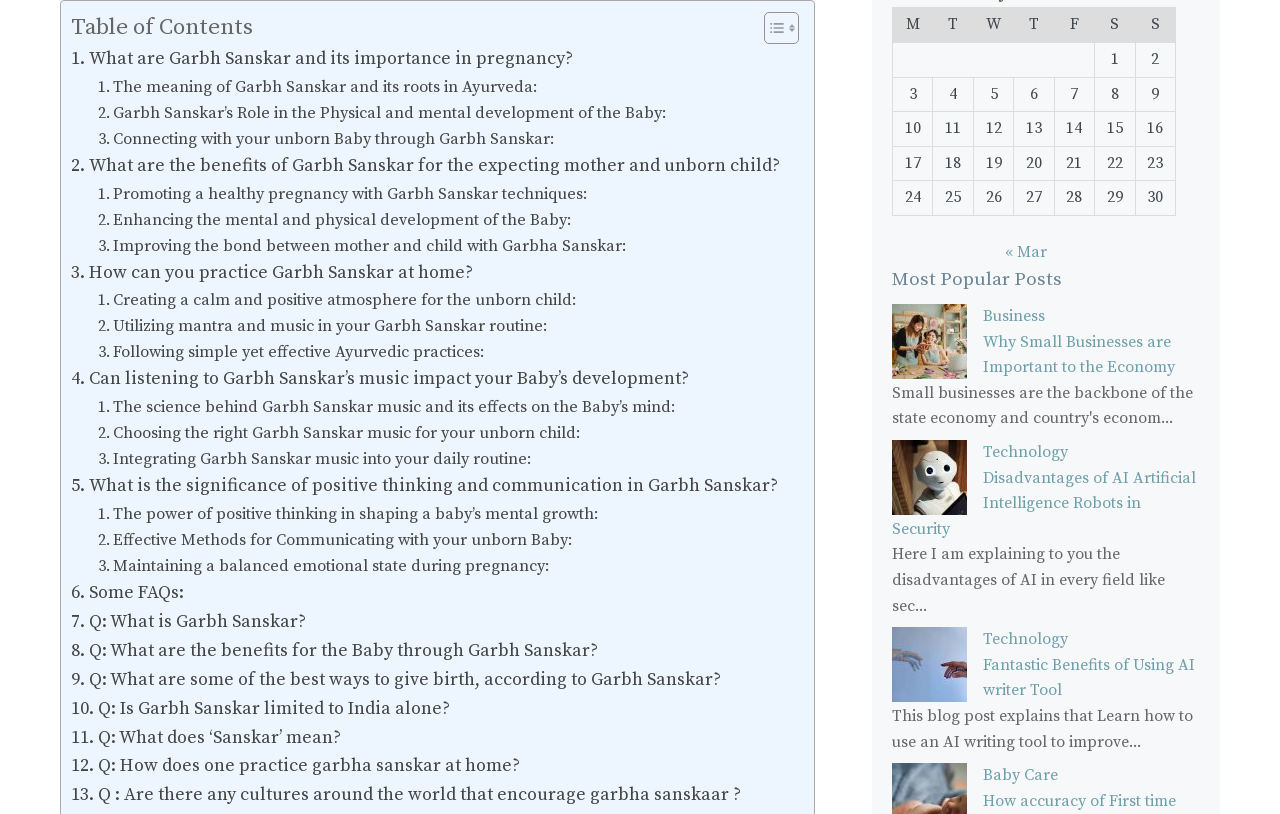Please identify the bounding box coordinates of the region to click in order to complete the task: "Read more about ANZA Korea". The coordinates must be four float numbers between 0 and 1, specified as [left, top, right, bottom].

None